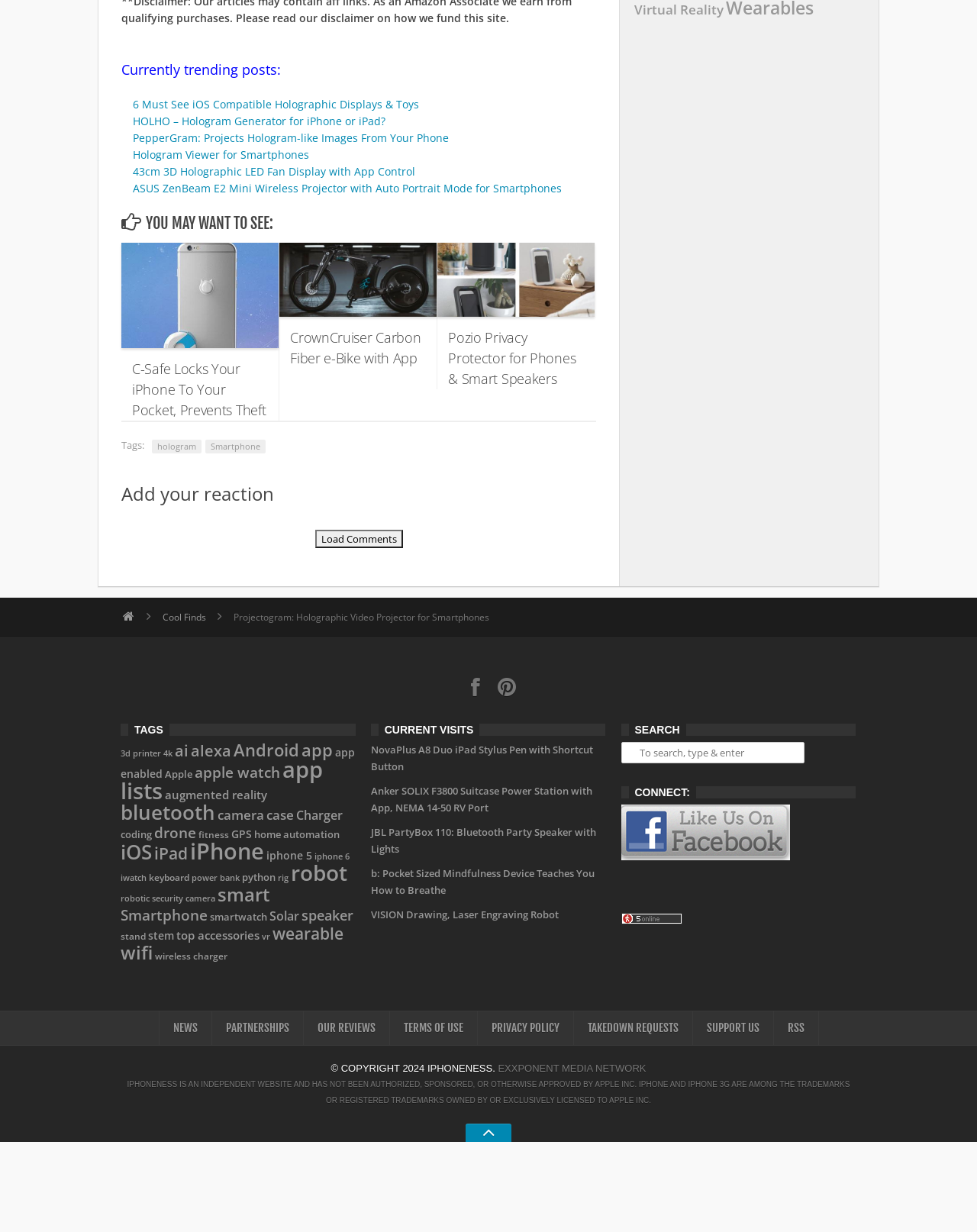Please identify the bounding box coordinates of the element's region that I should click in order to complete the following instruction: "Click on the 'hologram' tag". The bounding box coordinates consist of four float numbers between 0 and 1, i.e., [left, top, right, bottom].

[0.155, 0.19, 0.206, 0.201]